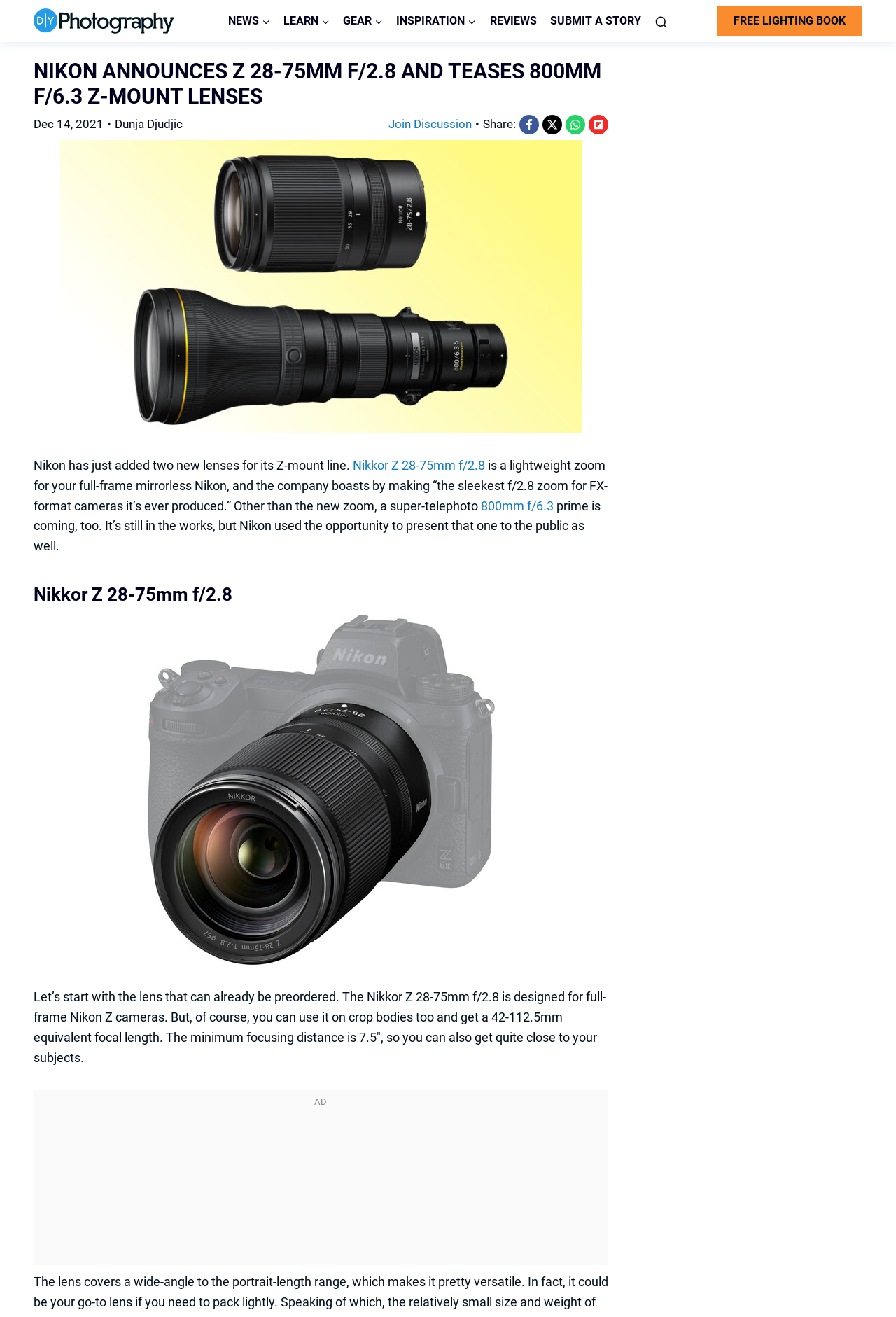Please determine the bounding box coordinates of the element's region to click for the following instruction: "View Alma Vale Centre".

None